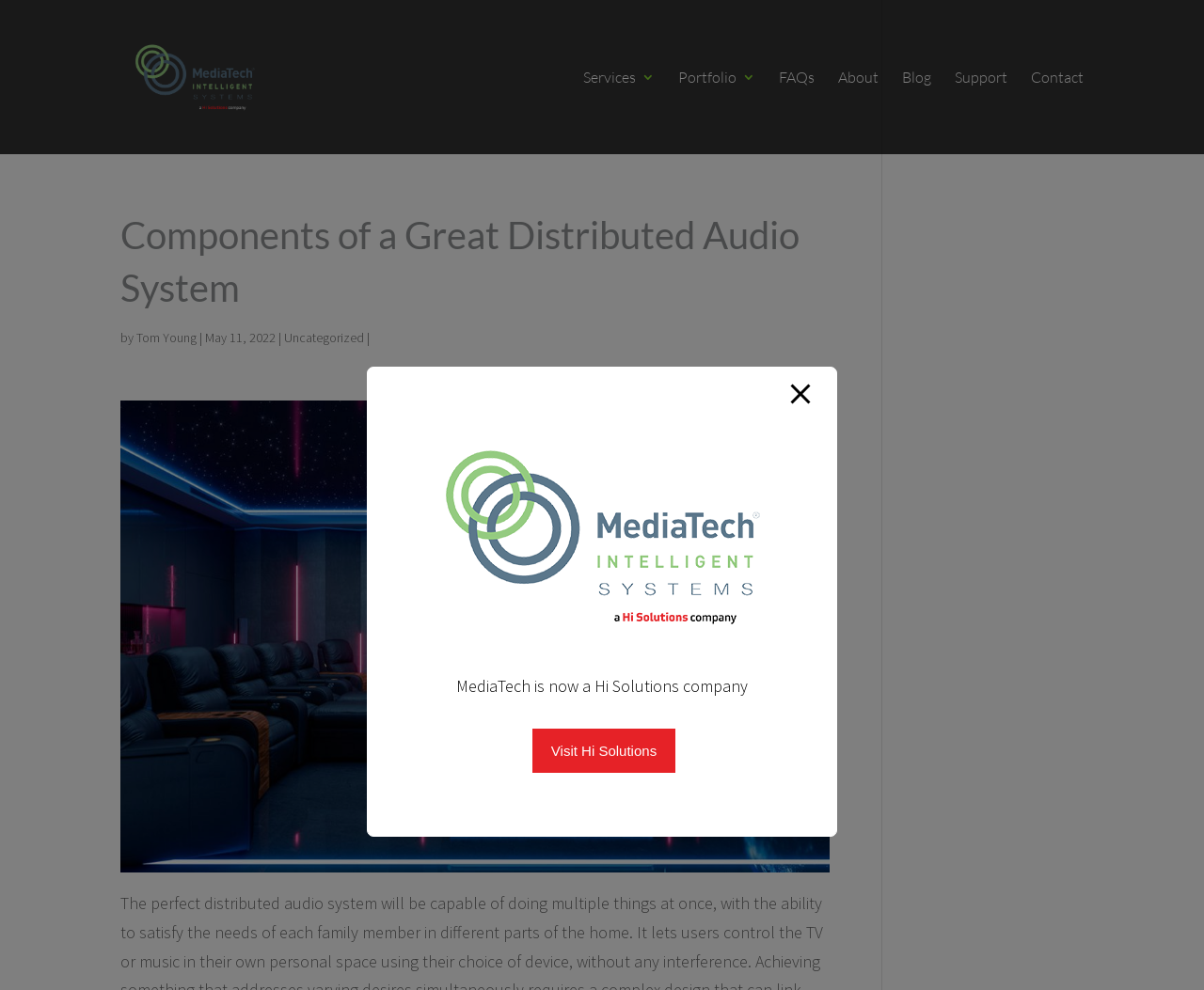Find and provide the bounding box coordinates for the UI element described with: "Tom Young".

[0.113, 0.332, 0.163, 0.349]